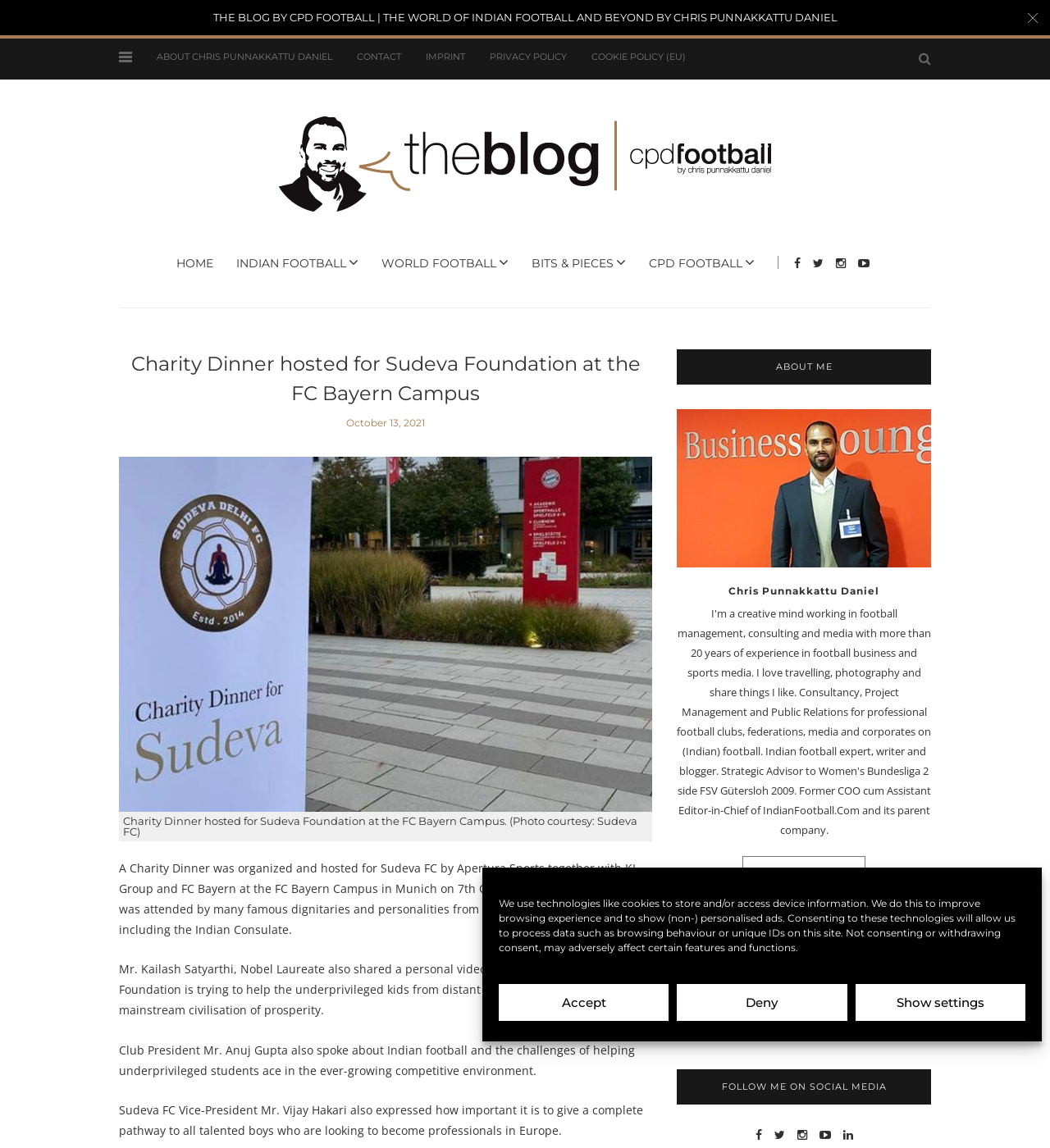Based on the element description, predict the bounding box coordinates (top-left x, top-left y, bottom-right x, bottom-right y) for the UI element in the screenshot: Home

[0.168, 0.223, 0.203, 0.236]